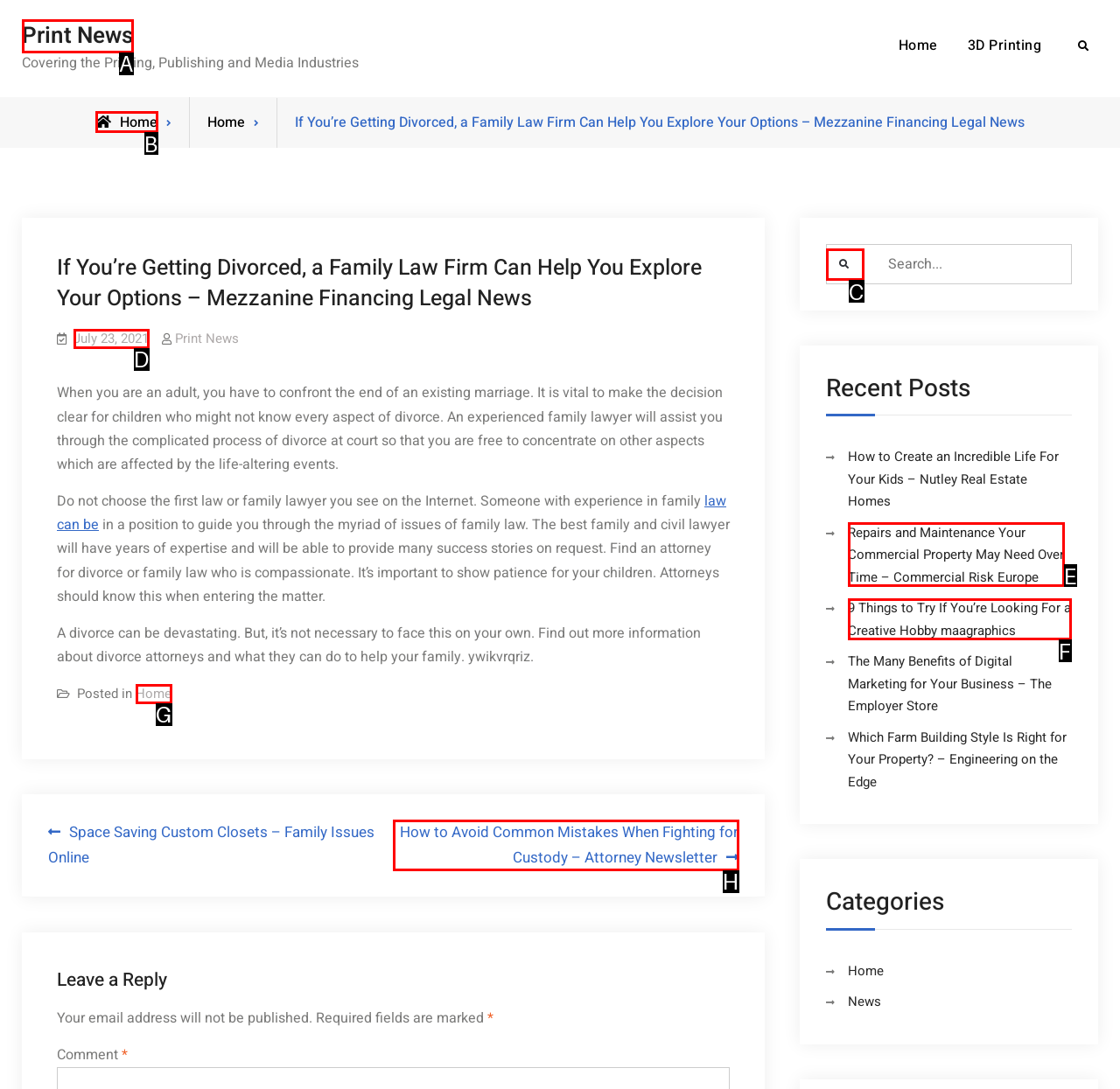Match the element description: Electric Vehicle Technology Companies to the correct HTML element. Answer with the letter of the selected option.

None